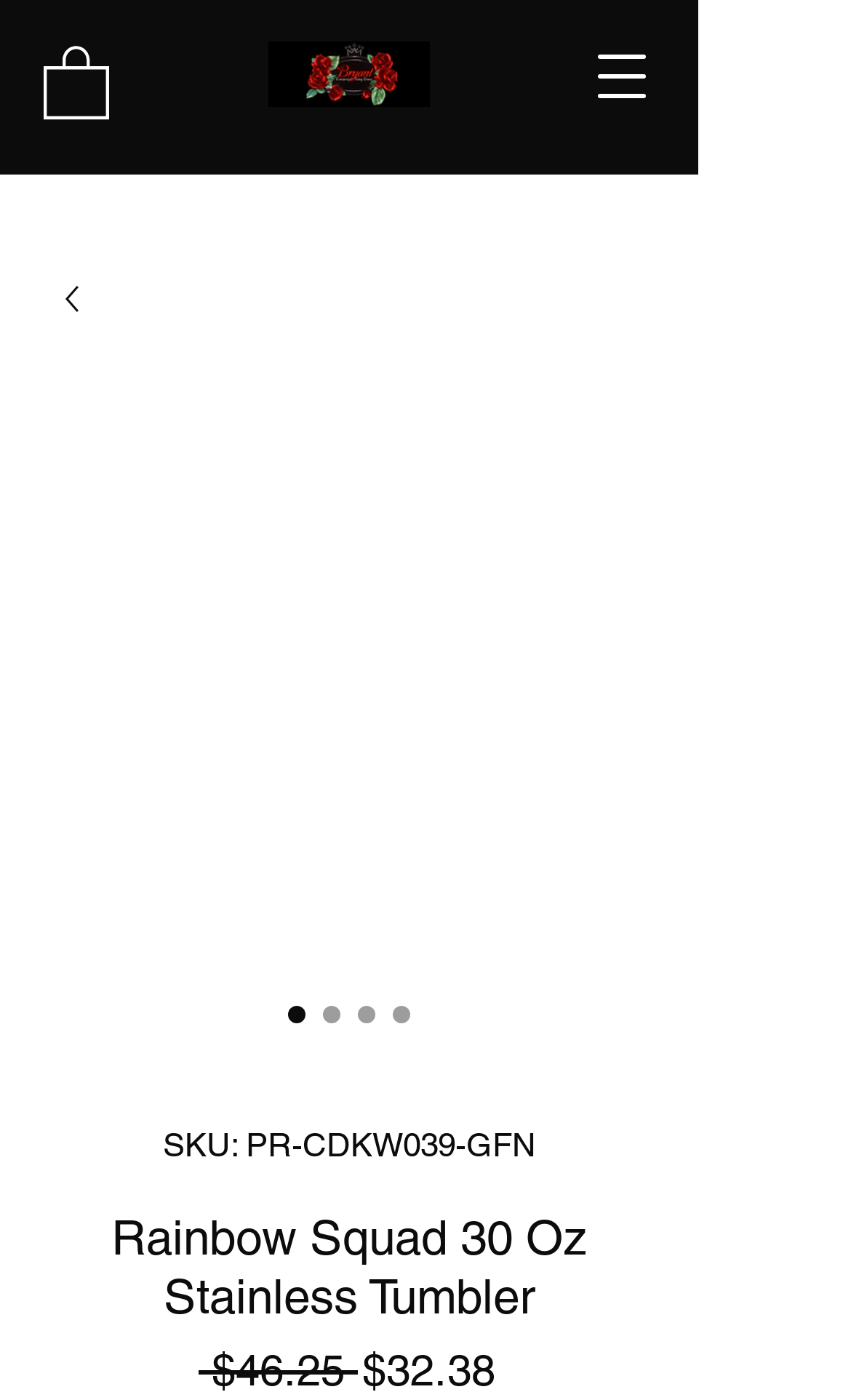Given the element description aria-label="Open navigation menu", specify the bounding box coordinates of the corresponding UI element in the format (top-left x, top-left y, bottom-right x, bottom-right y). All values must be between 0 and 1.

[0.679, 0.023, 0.782, 0.086]